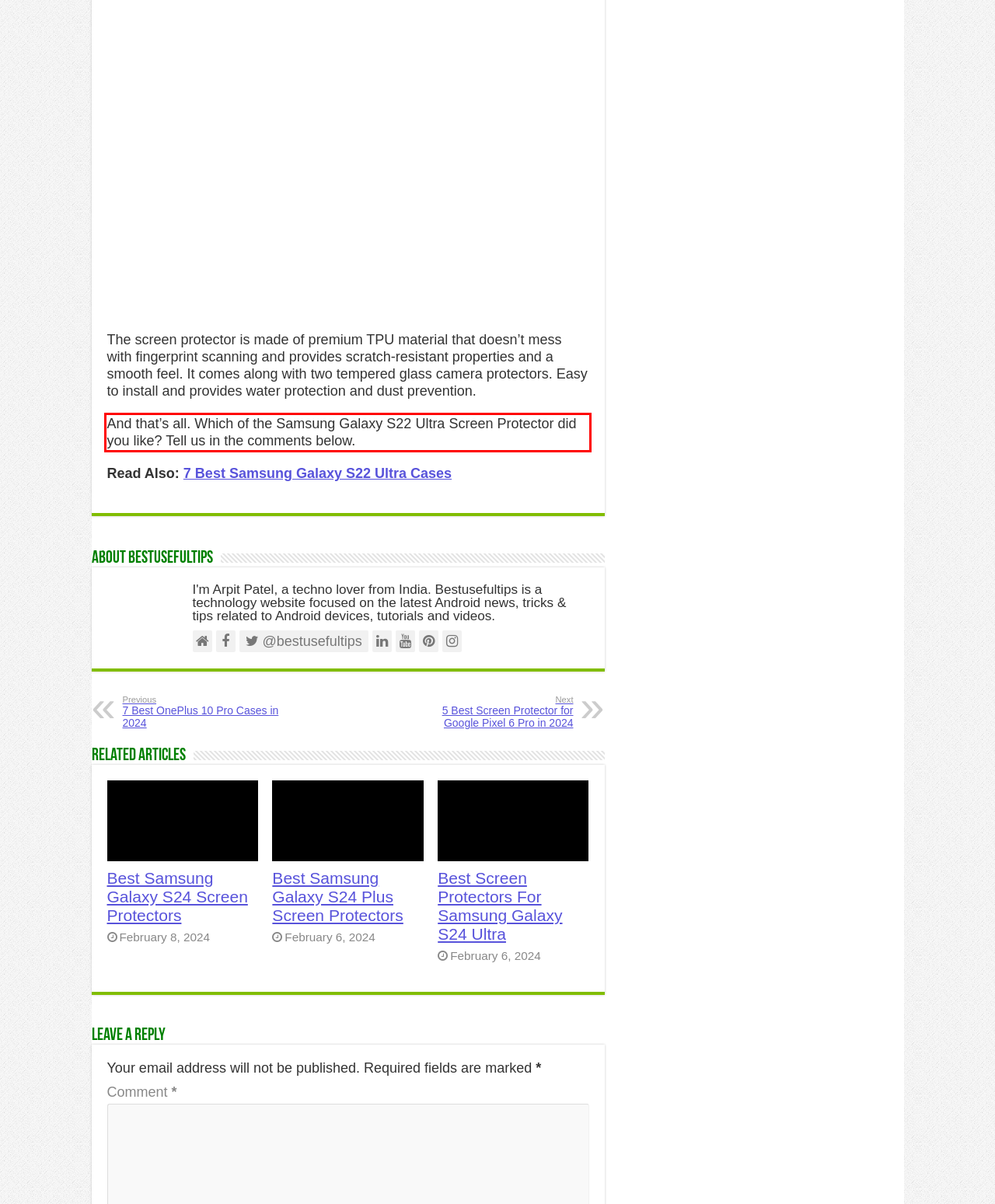Analyze the screenshot of a webpage where a red rectangle is bounding a UI element. Extract and generate the text content within this red bounding box.

And that’s all. Which of the Samsung Galaxy S22 Ultra Screen Protector did you like? Tell us in the comments below.